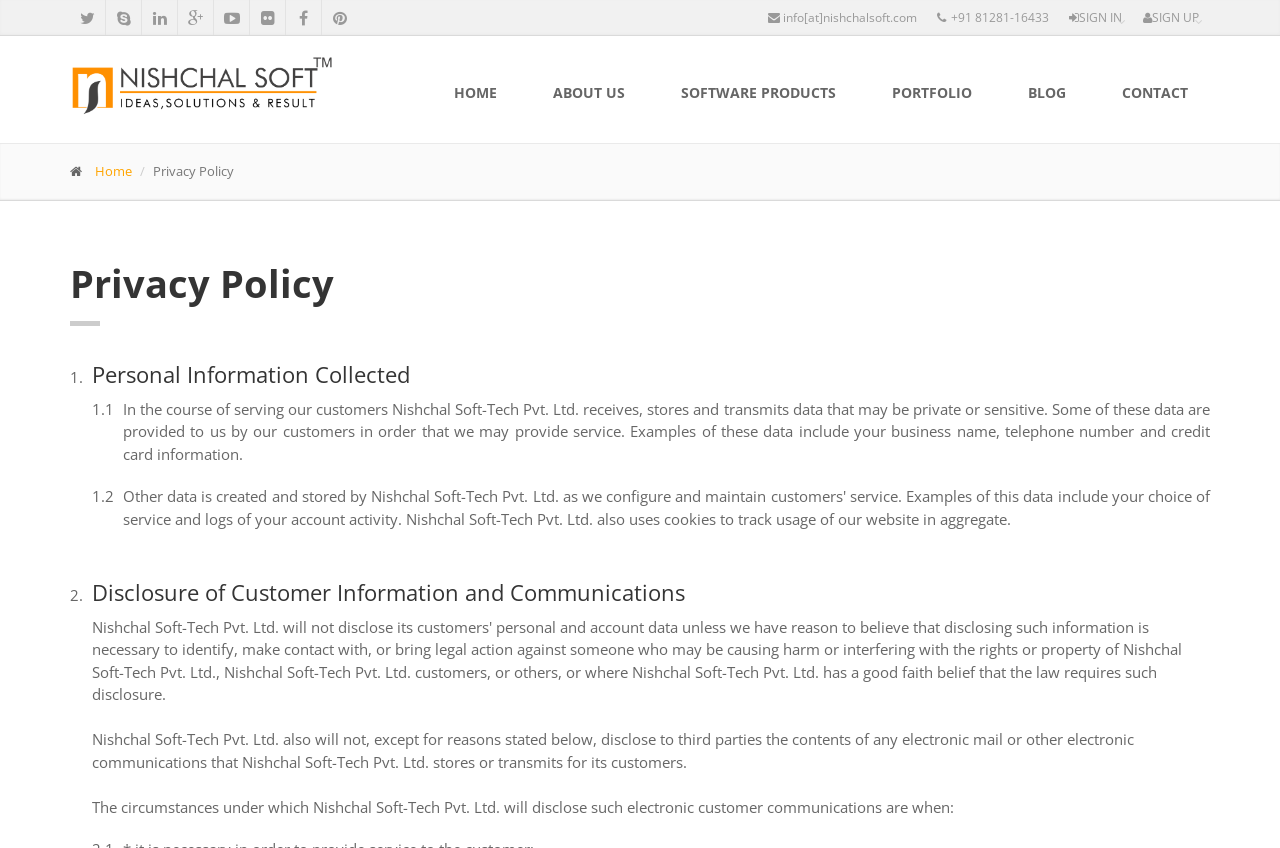Please find the bounding box coordinates of the section that needs to be clicked to achieve this instruction: "Click the SIGN IN button".

[0.827, 0.0, 0.885, 0.041]